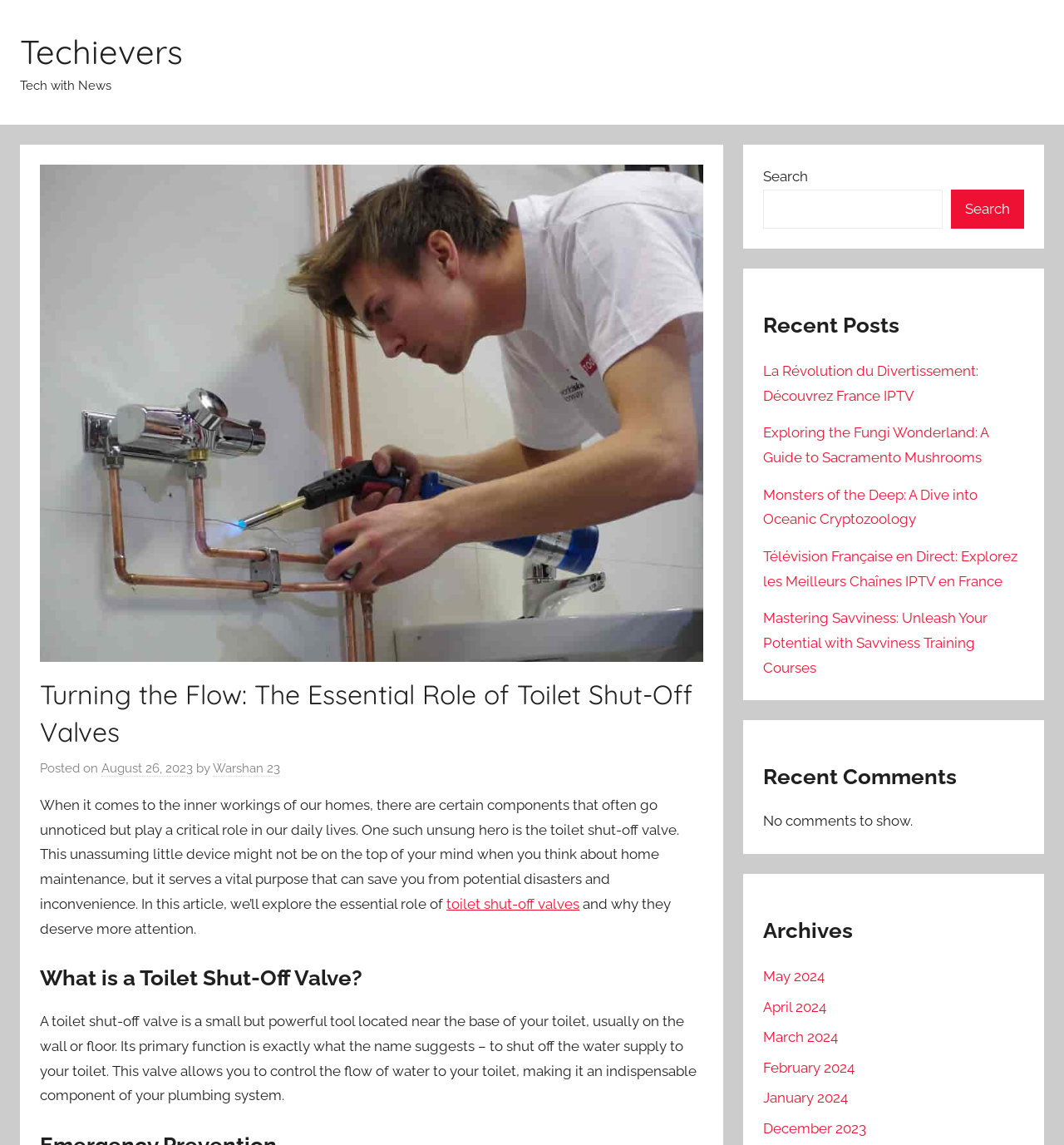Based on the element description August 26, 2023August 26, 2023, identify the bounding box coordinates for the UI element. The coordinates should be in the format (top-left x, top-left y, bottom-right x, bottom-right y) and within the 0 to 1 range.

[0.095, 0.664, 0.181, 0.678]